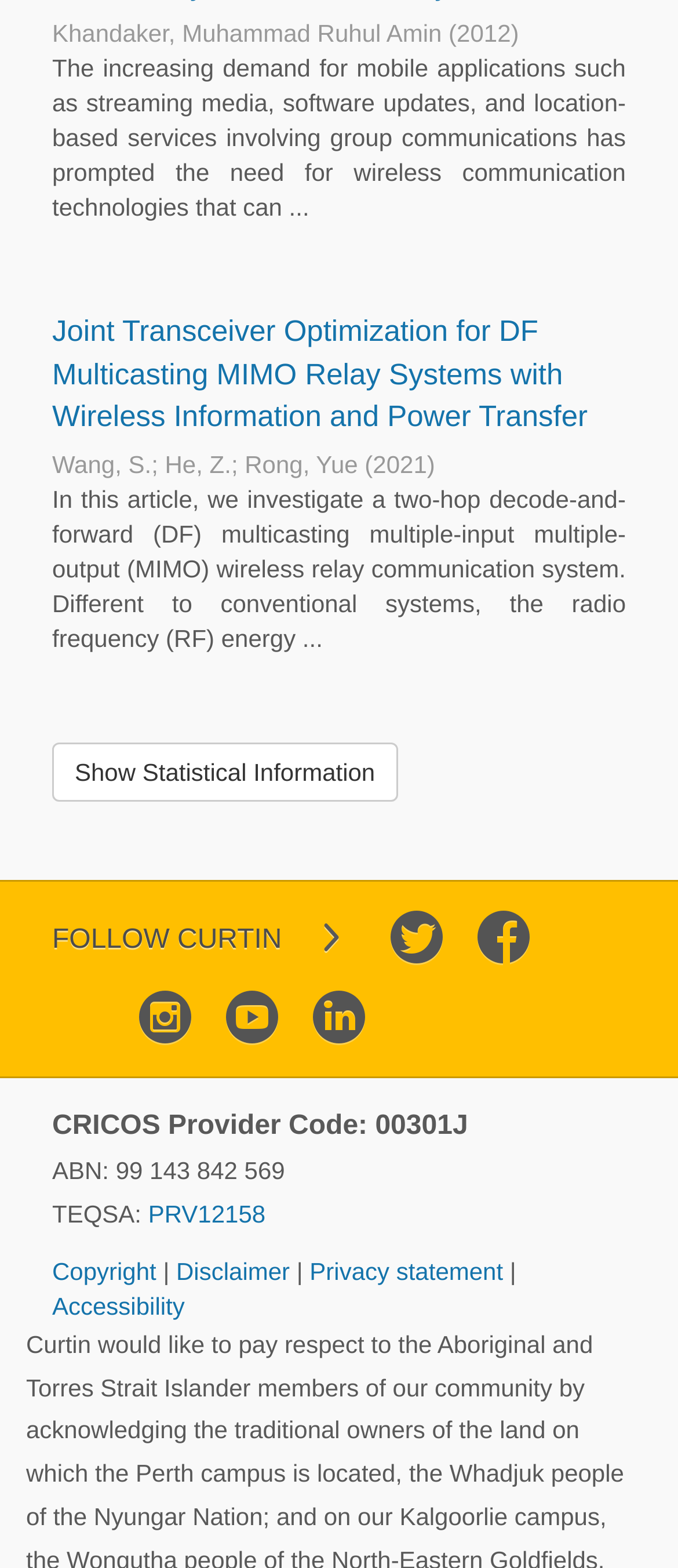Answer the question below in one word or phrase:
What is the author's name of the article?

Wang, S.